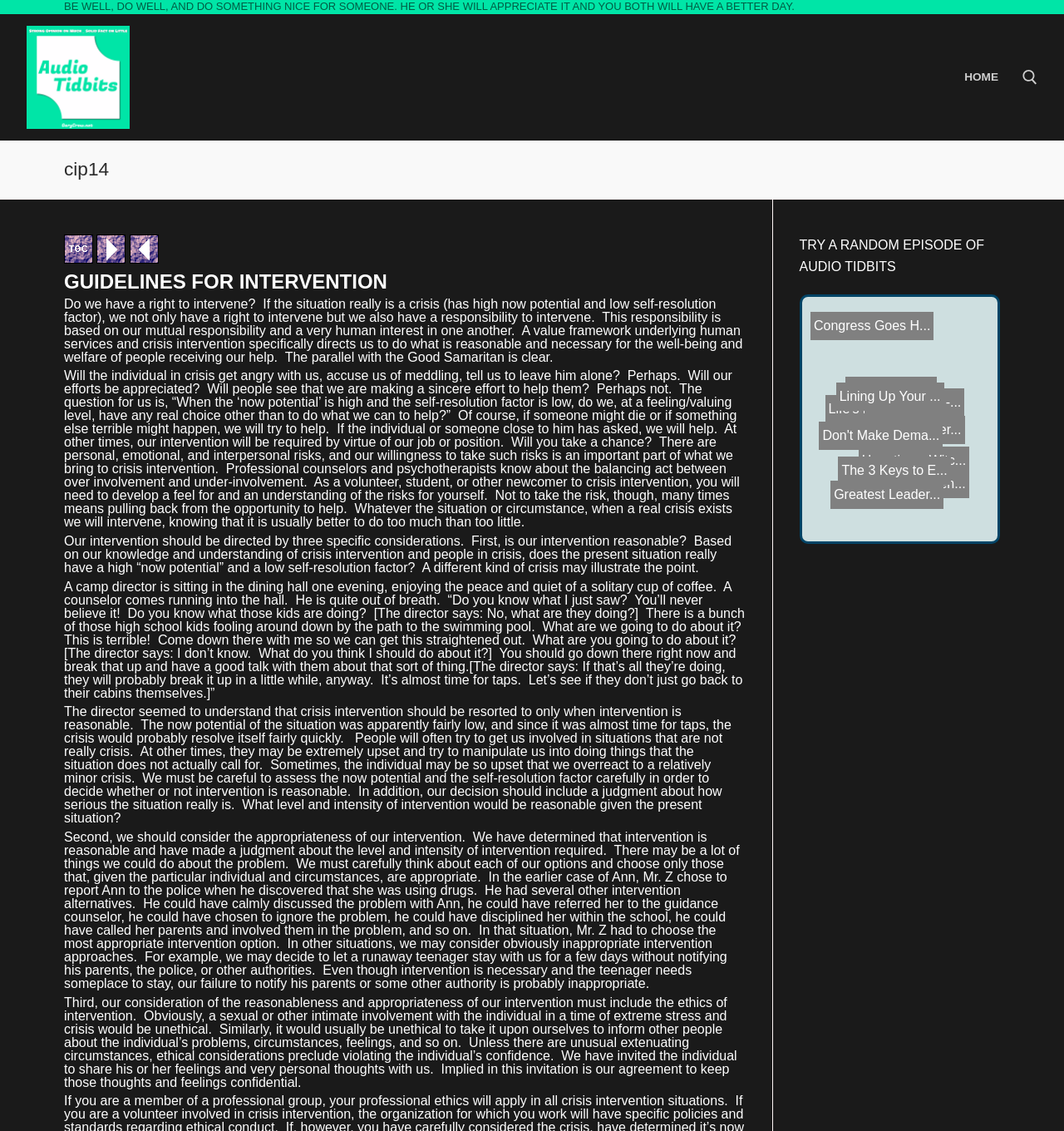Predict the bounding box coordinates of the area that should be clicked to accomplish the following instruction: "go to the 'GUIDELINES FOR INTERVENTION' section". The bounding box coordinates should consist of four float numbers between 0 and 1, i.e., [left, top, right, bottom].

[0.06, 0.24, 0.7, 0.258]